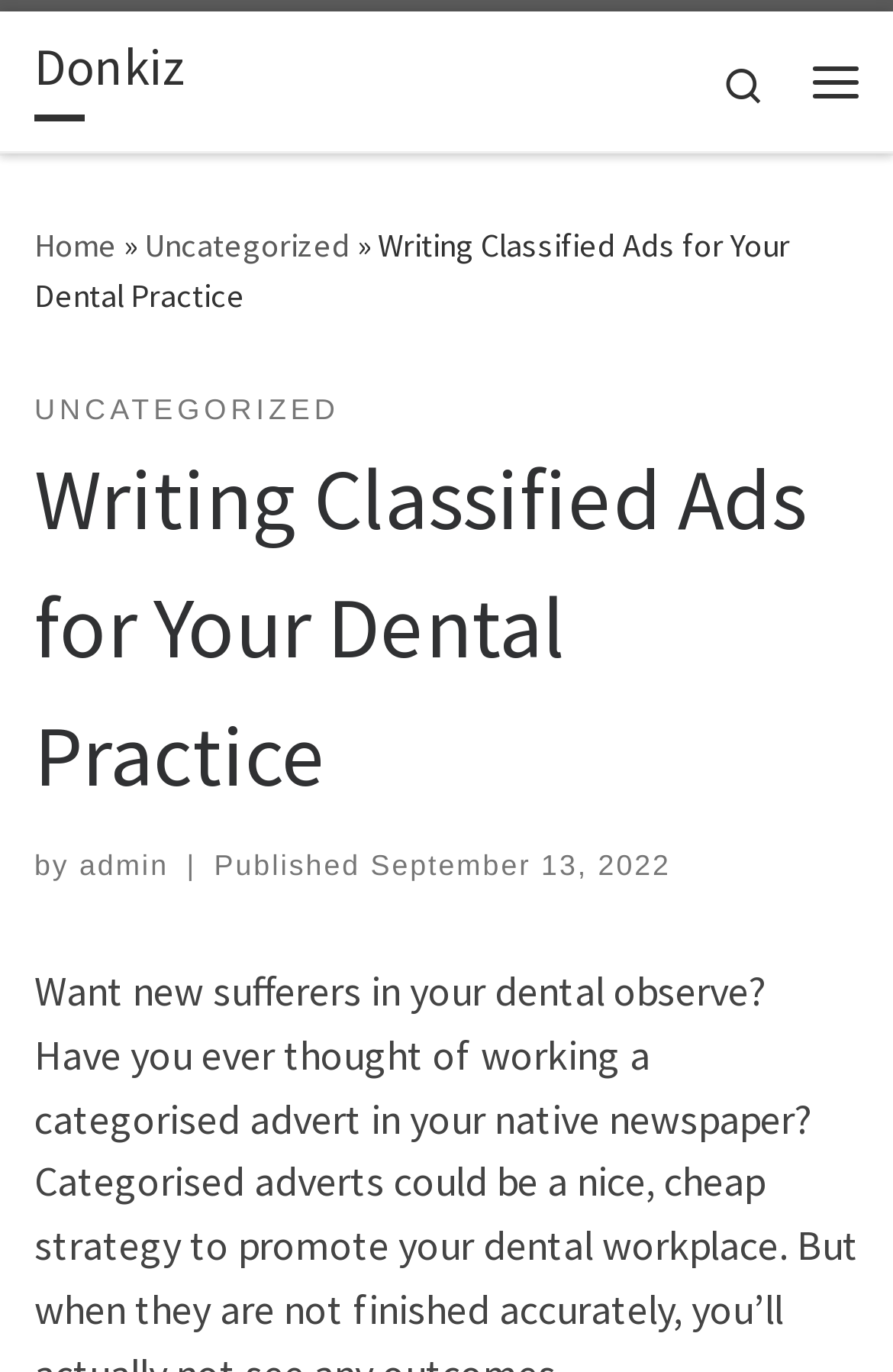Provide the bounding box coordinates of the UI element that matches the description: "Skip to content".

[0.01, 0.007, 0.377, 0.087]